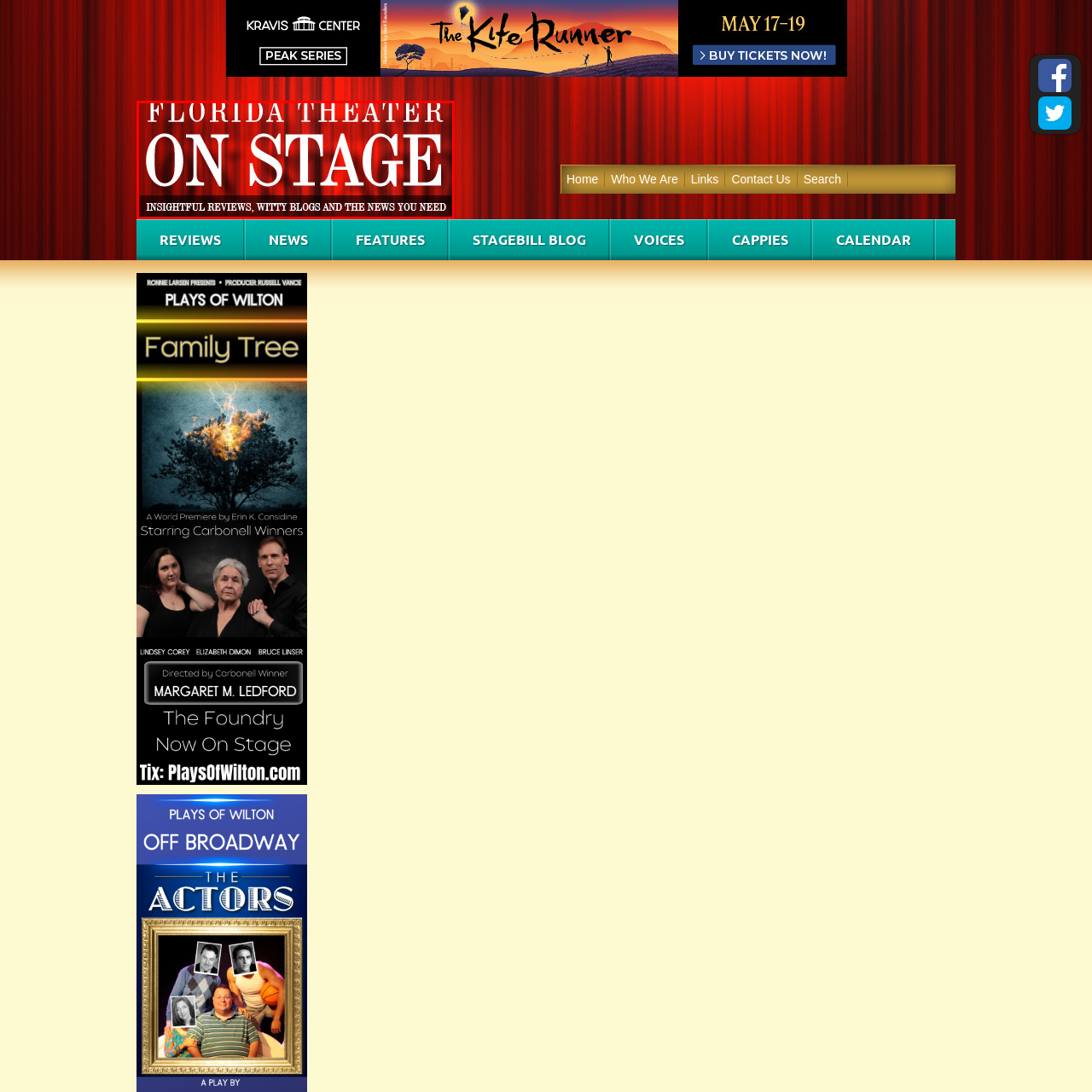Observe the image enclosed by the red rectangle, What is the style of the main title?
 Give a single word or phrase as your answer.

bold